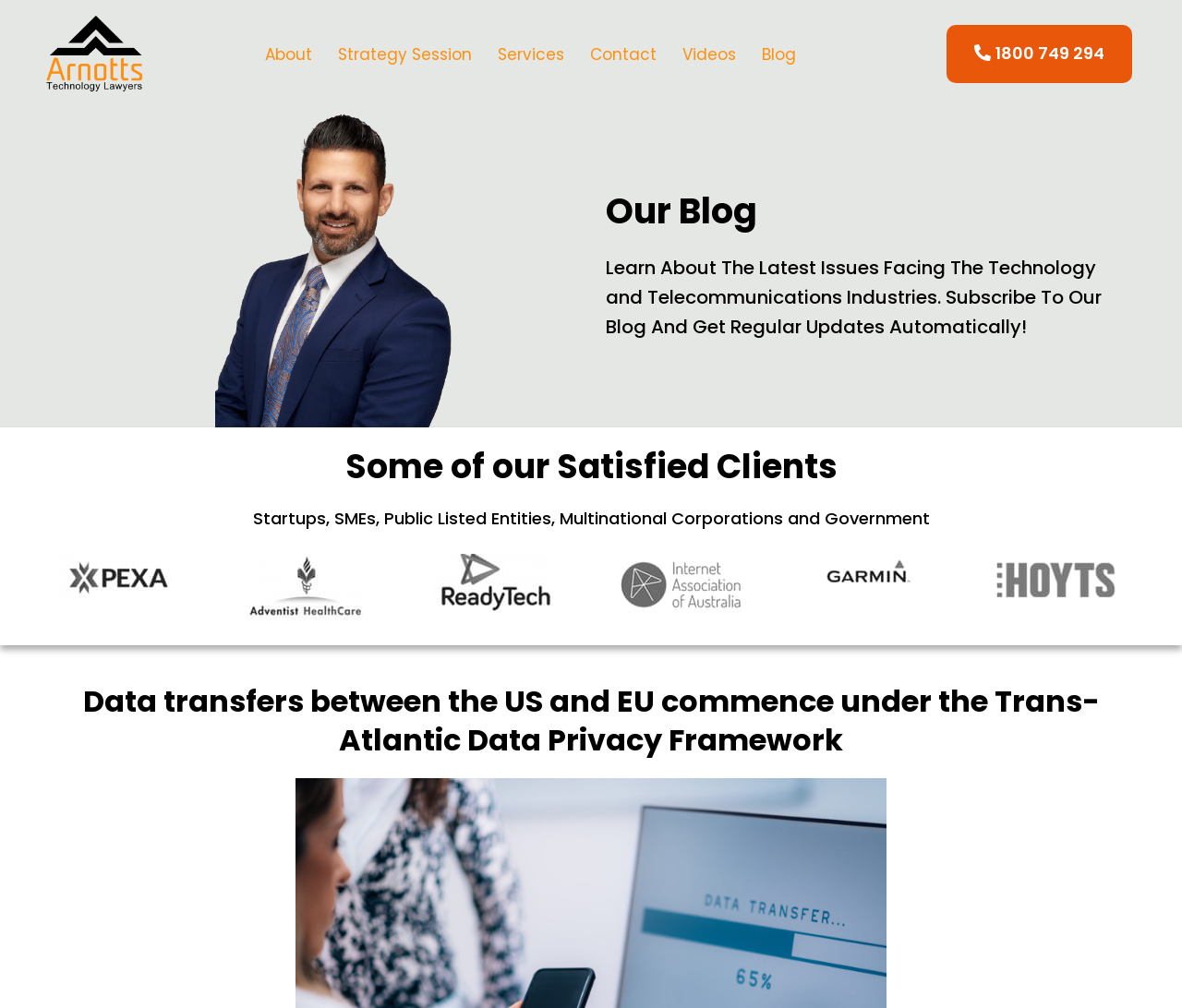Answer the question with a brief word or phrase:
What is the topic of the blog?

Technology and Telecommunications